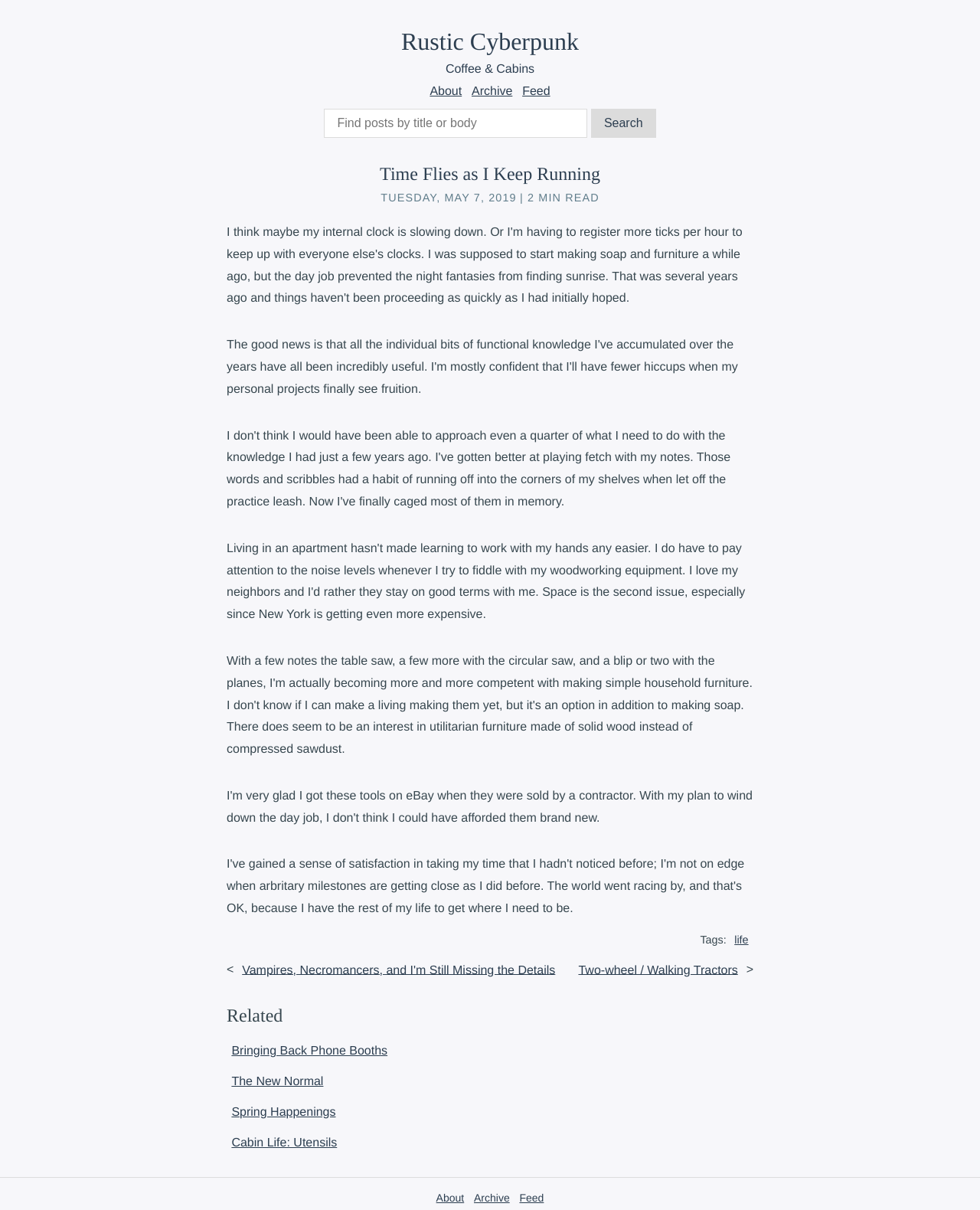Respond to the question with just a single word or phrase: 
What is the date of the post?

TUESDAY, MAY 7, 2019